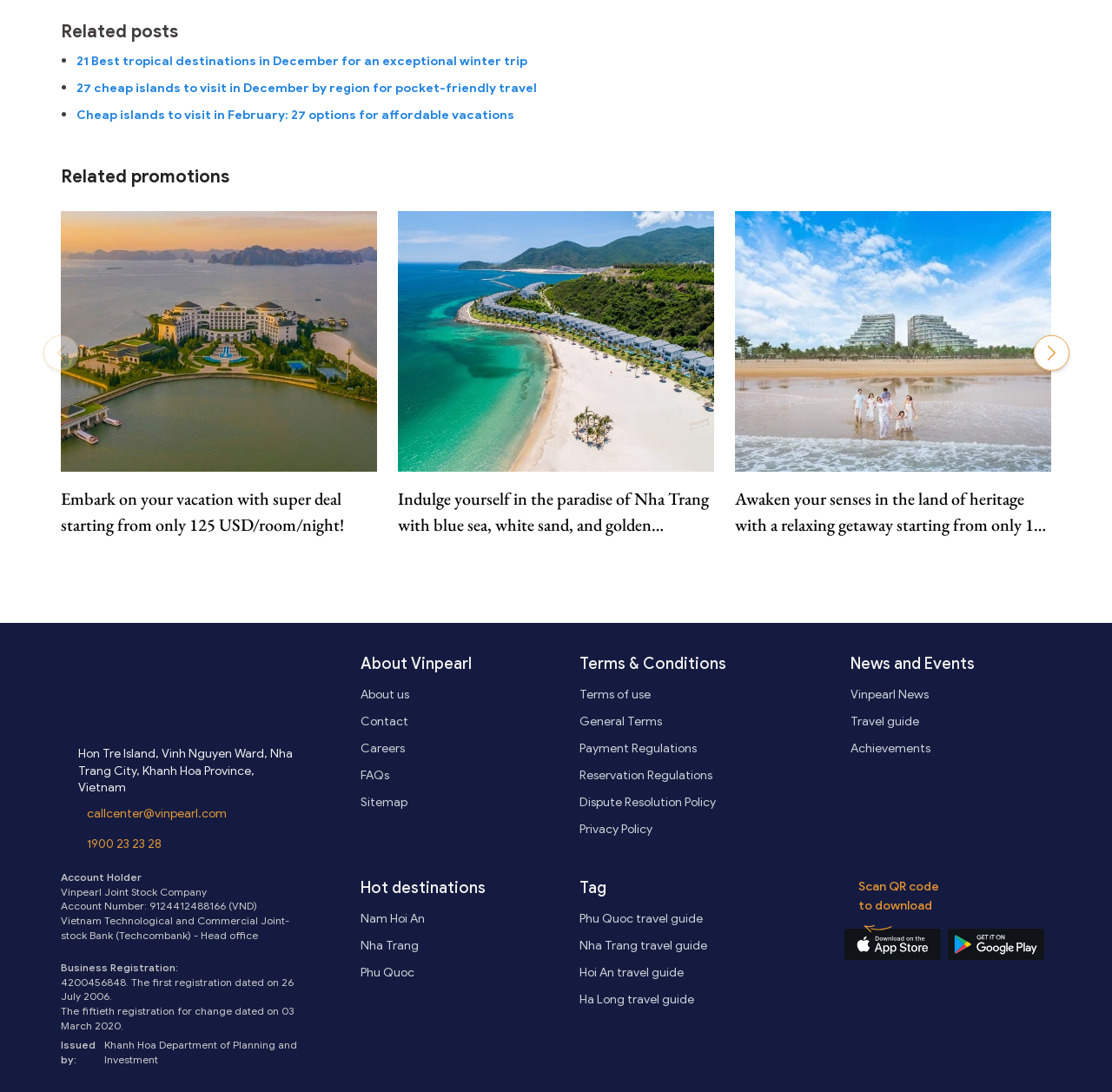Provide the bounding box coordinates of the HTML element this sentence describes: "Ha Long travel guide". The bounding box coordinates consist of four float numbers between 0 and 1, i.e., [left, top, right, bottom].

[0.521, 0.909, 0.624, 0.922]